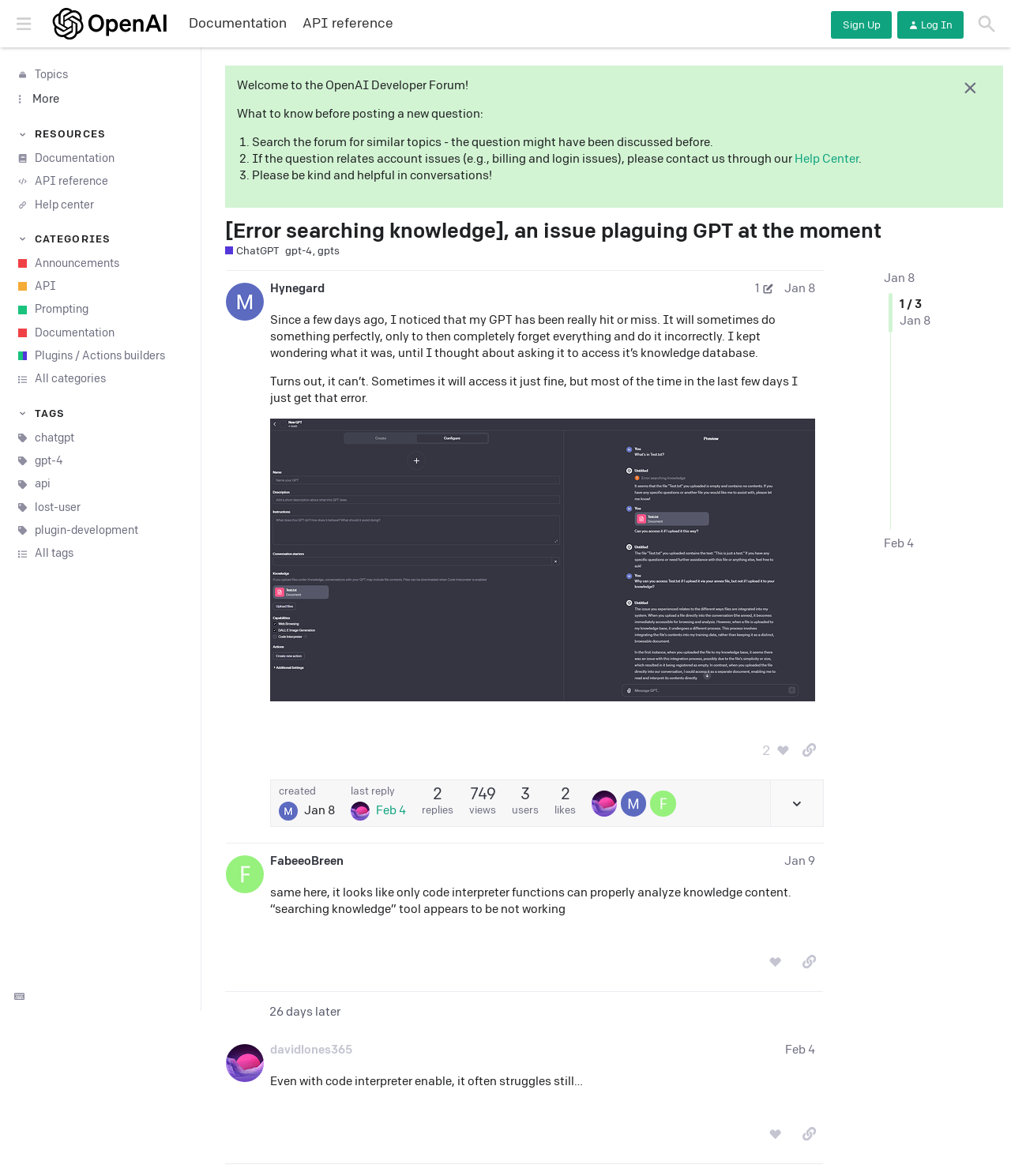What is the name of the forum?
Based on the visual information, provide a detailed and comprehensive answer.

The name of the forum can be found in the top-left corner of the webpage, where it says 'OpenAI Developer Forum' in a link element.